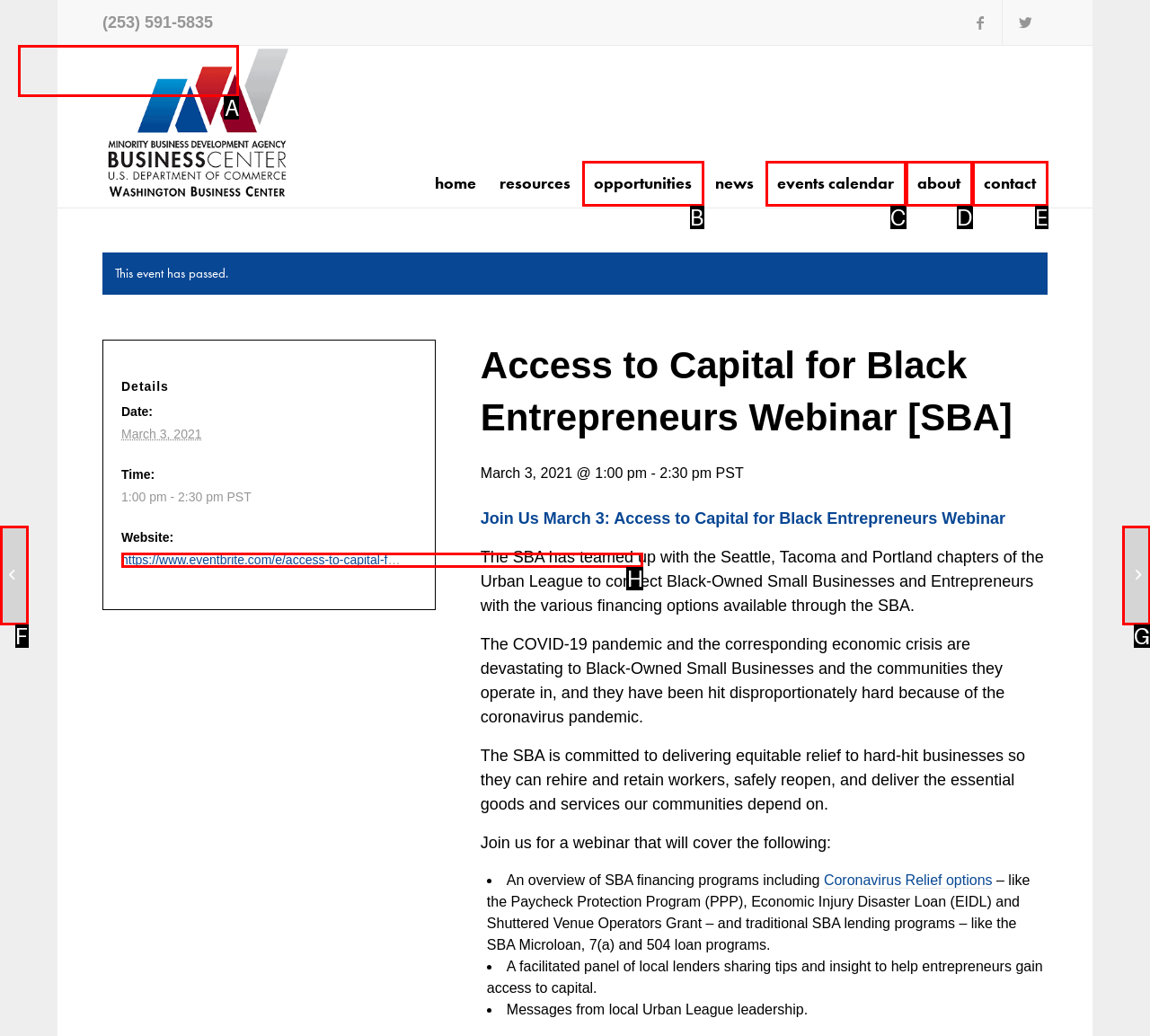Identify which option matches the following description: Skip to Footer↵ENTER
Answer by giving the letter of the correct option directly.

A